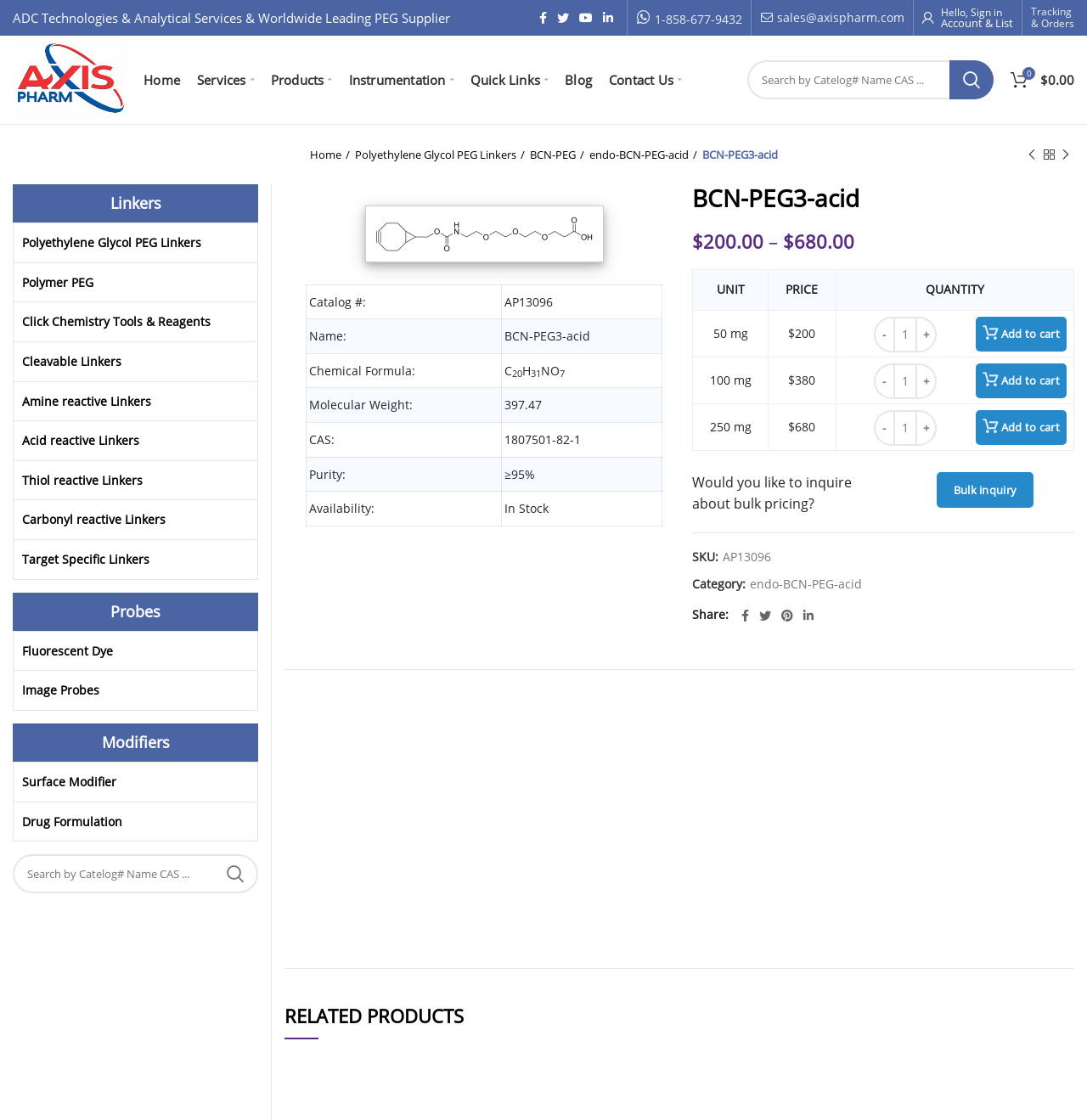Please analyze the image and give a detailed answer to the question:
What is the chemical formula of the product?

I found the answer by looking at the product information table, which lists the chemical formula of the product as C20H31NO7.